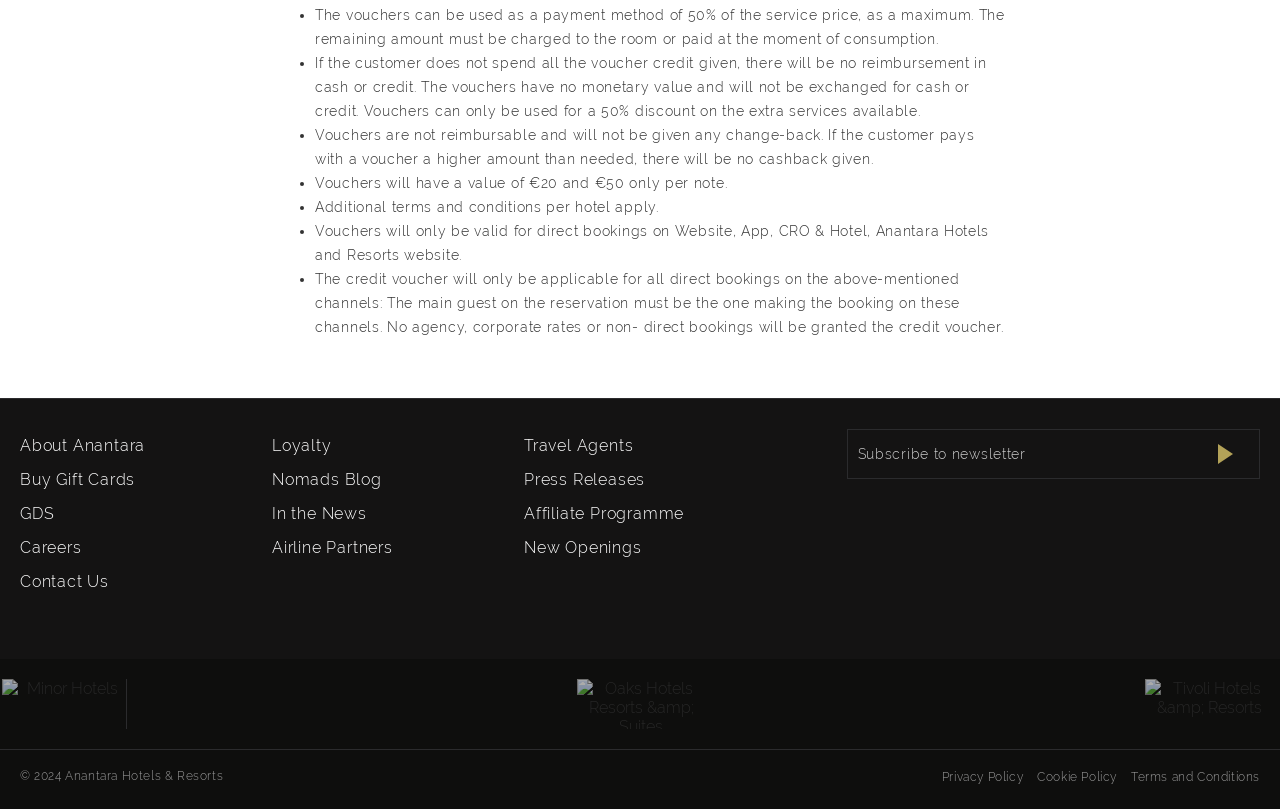Find the bounding box coordinates for the area that must be clicked to perform this action: "Subscribe to newsletter".

[0.661, 0.529, 0.72, 0.599]